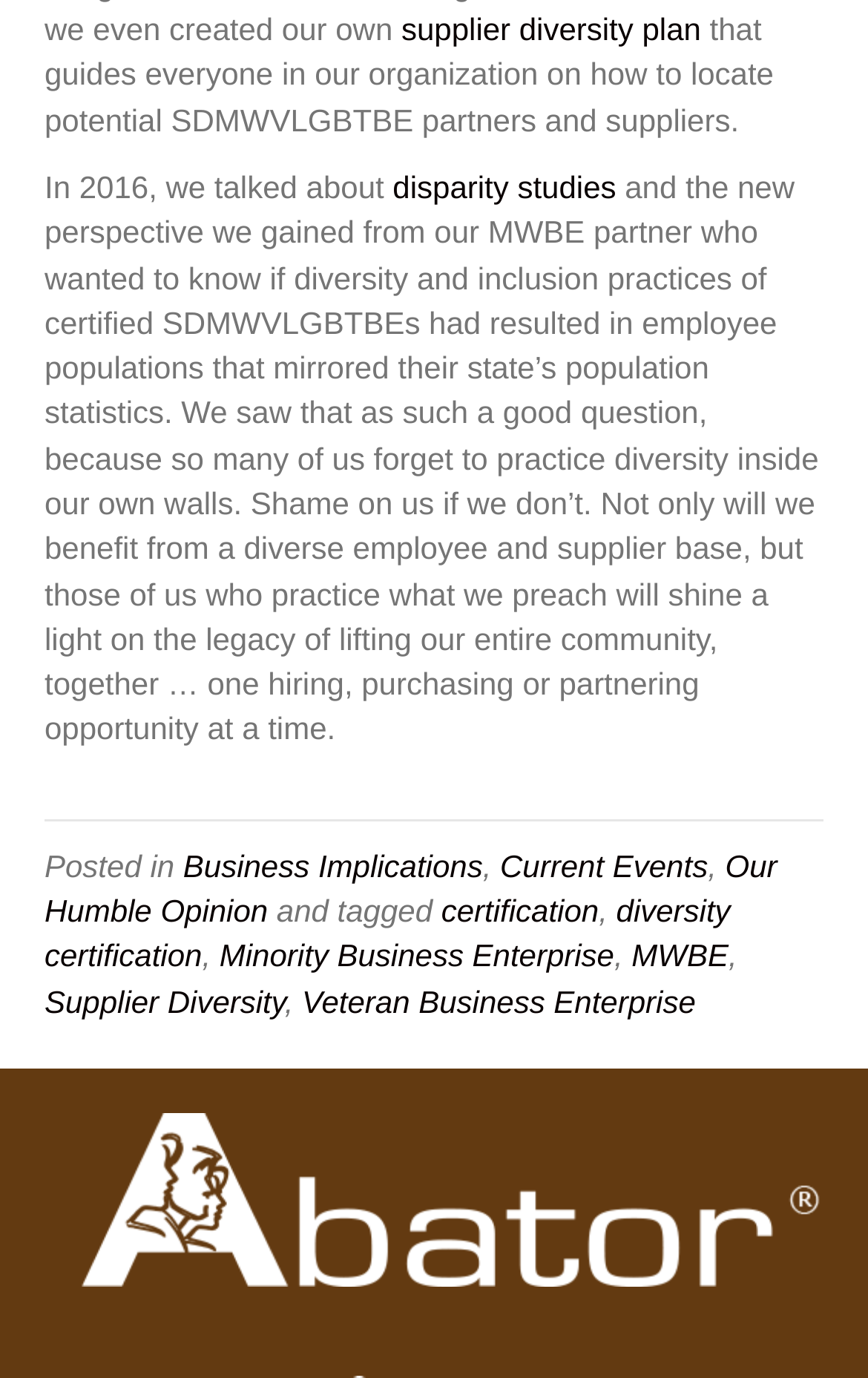Please identify the bounding box coordinates of the element I should click to complete this instruction: 'View Business Implications'. The coordinates should be given as four float numbers between 0 and 1, like this: [left, top, right, bottom].

[0.211, 0.615, 0.556, 0.641]